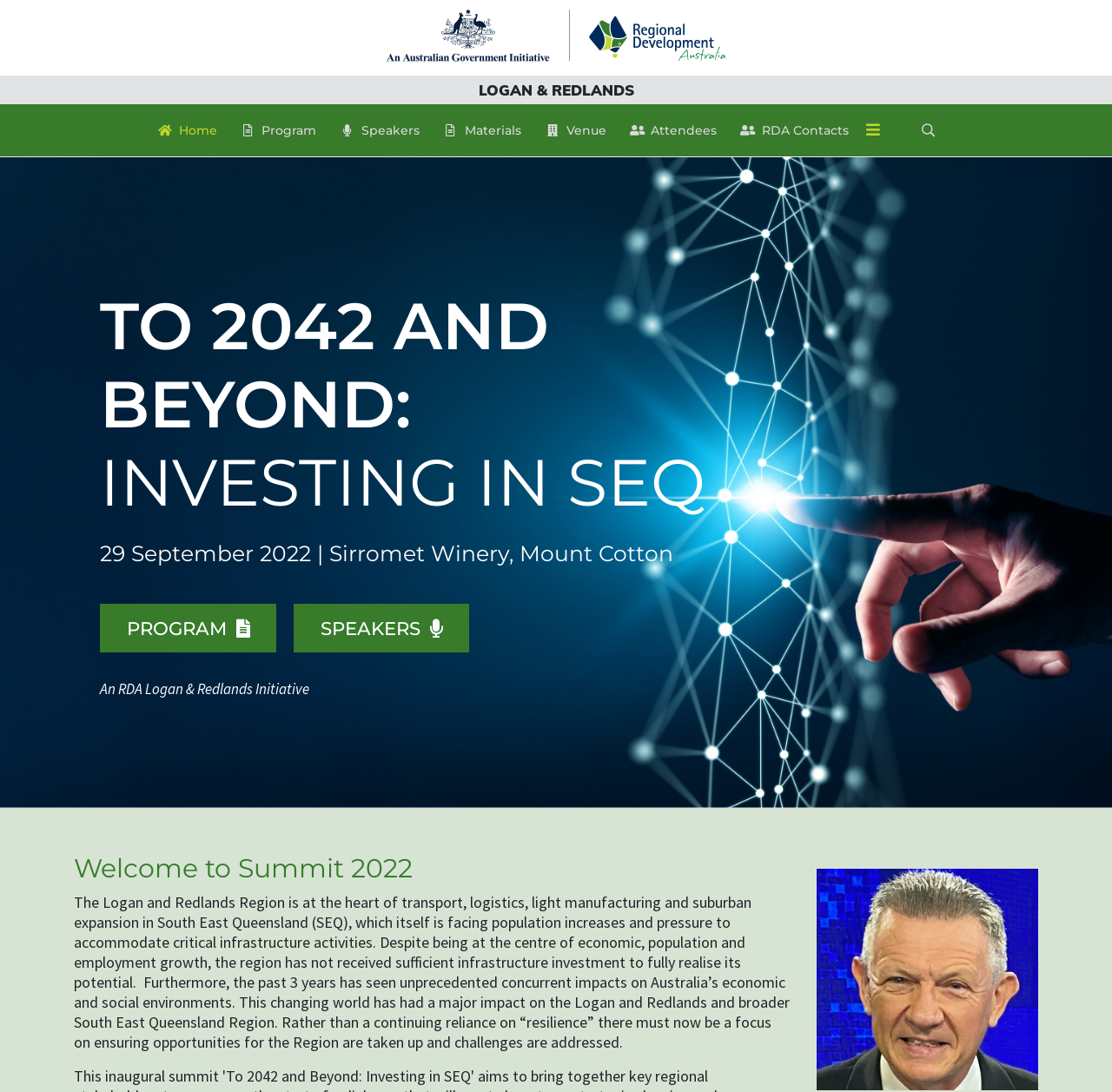Given the description "parent_node: Home aria-label="Menu"", determine the bounding box of the corresponding UI element.

[0.773, 0.095, 0.798, 0.143]